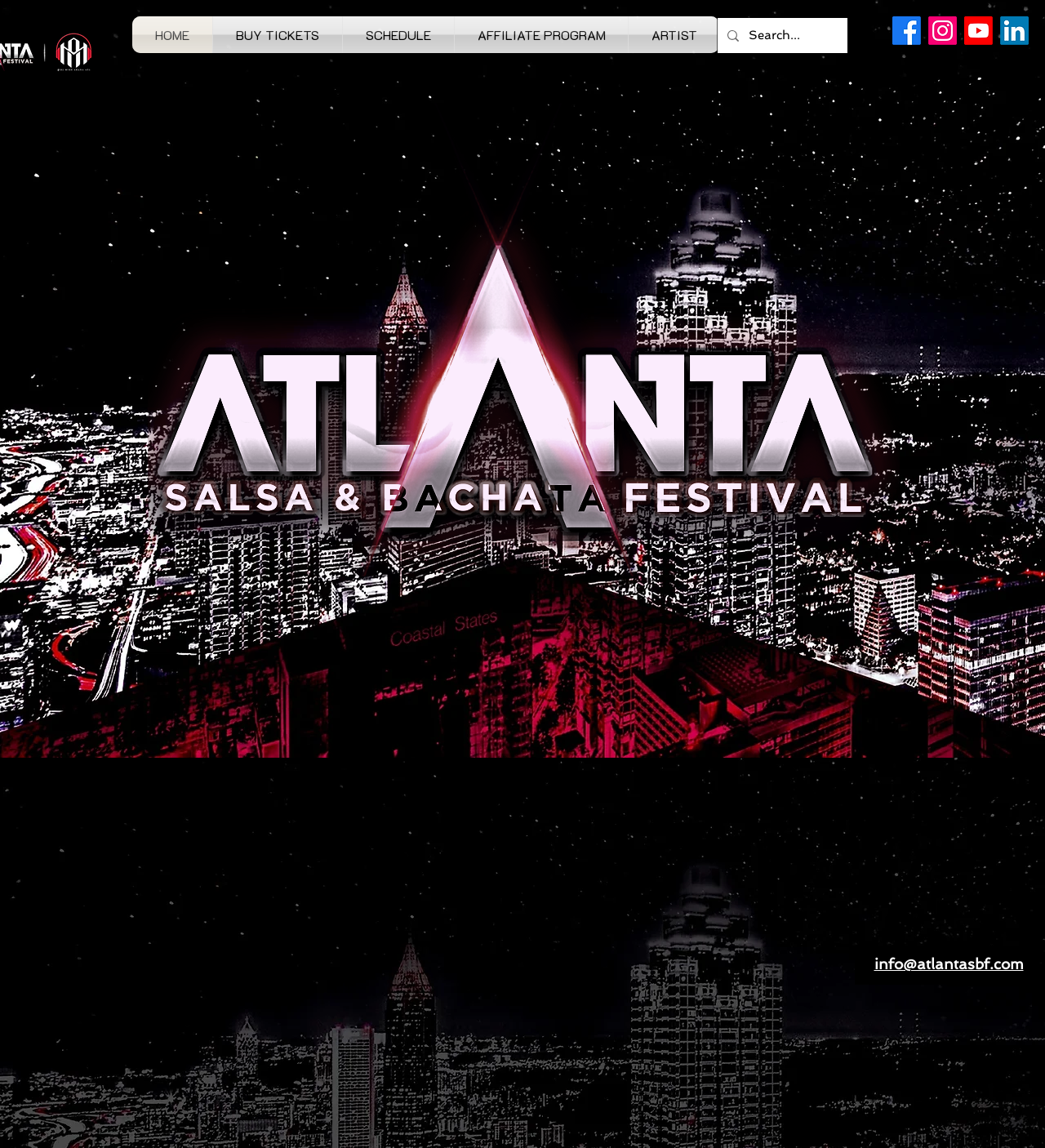Find the bounding box of the web element that fits this description: "BUY TICKETS".

[0.204, 0.014, 0.327, 0.046]